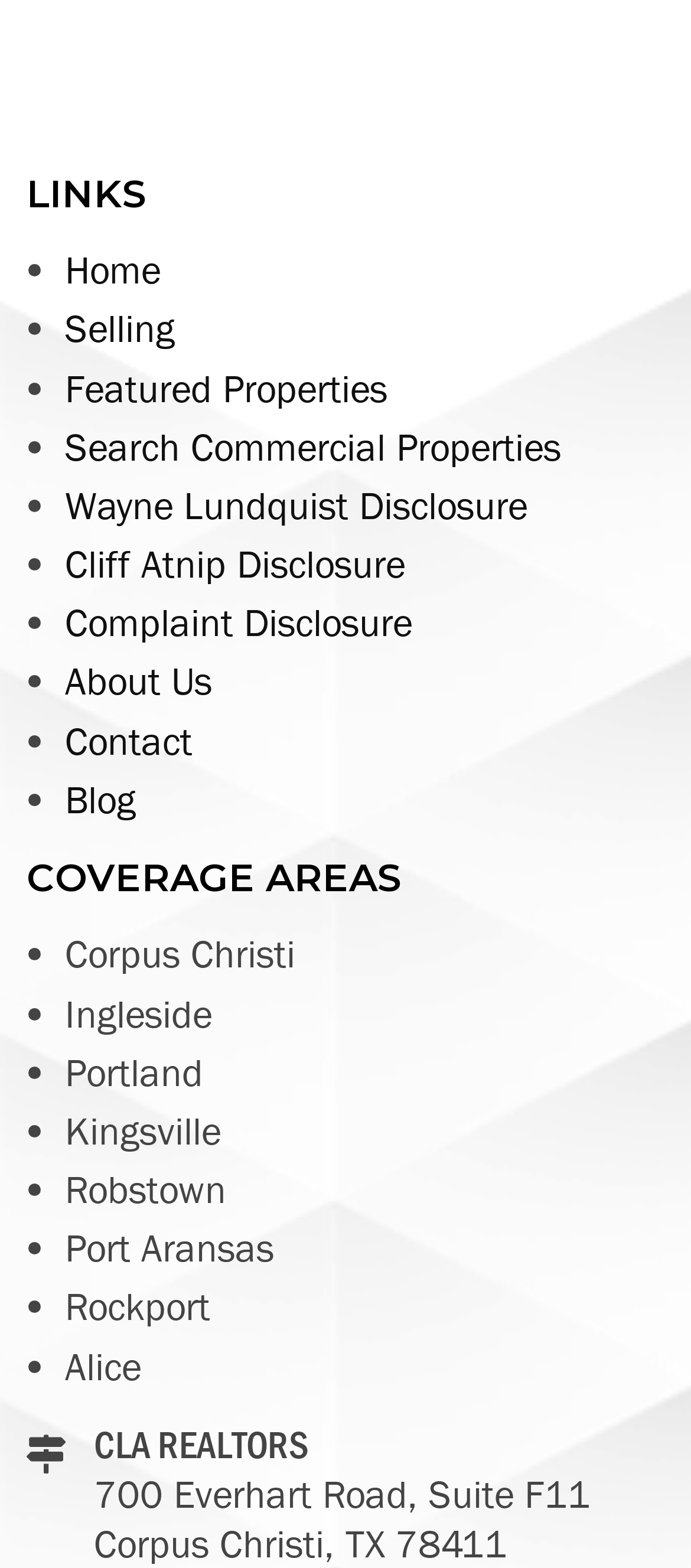Provide a short answer using a single word or phrase for the following question: 
What is the address of CLA REALTORS?

700 Everhart Road, Suite F11